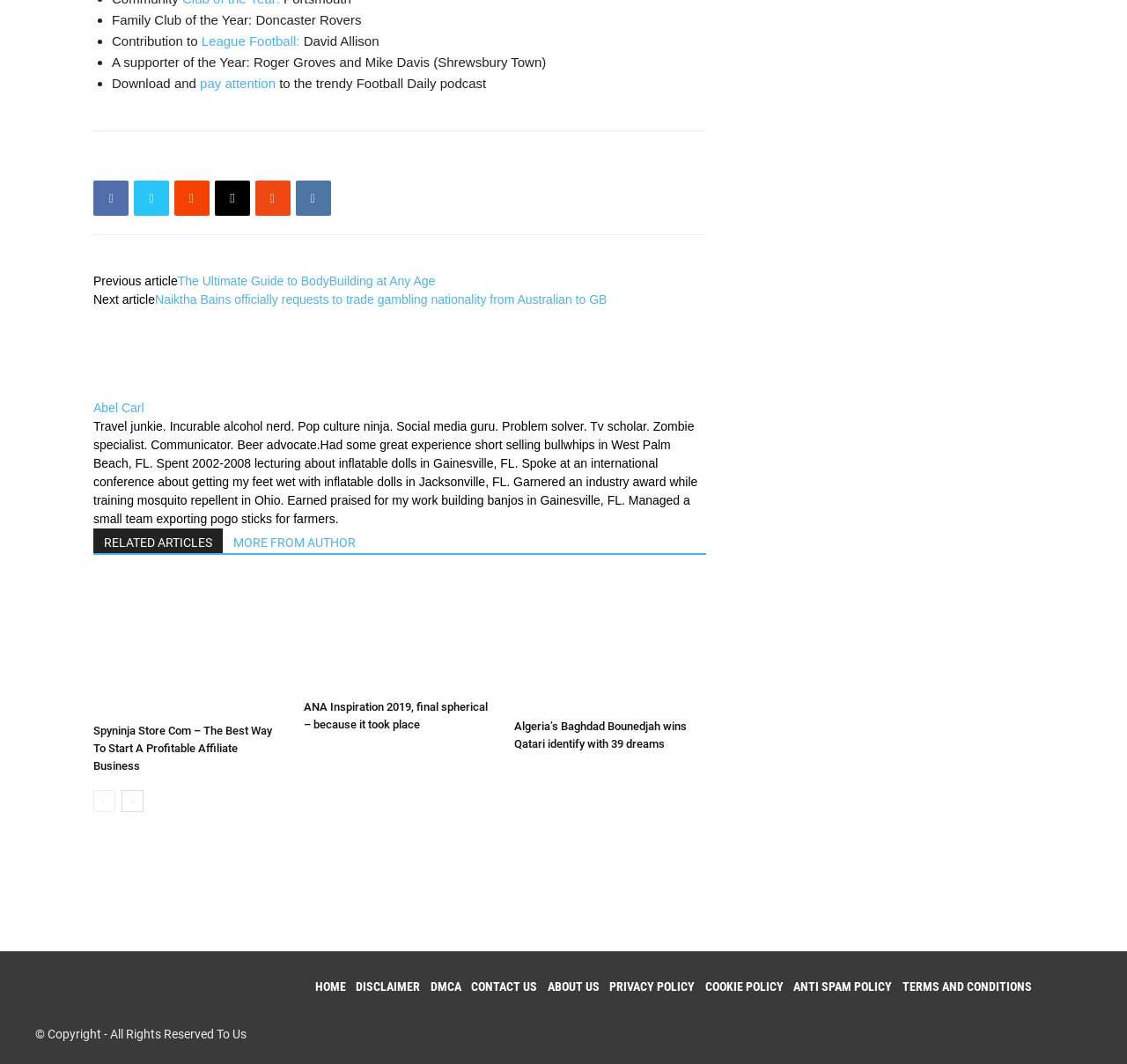What is the topic of the article 'ANA Inspiration 2019, final spherical – because it took place'?
Please provide a full and detailed response to the question.

The question is asking about the topic of the article 'ANA Inspiration 2019, final spherical – because it took place', which can be inferred from the title of the article. The title mentions 'ANA Inspiration', which is a golf tournament, so the topic of the article is likely to be golf.